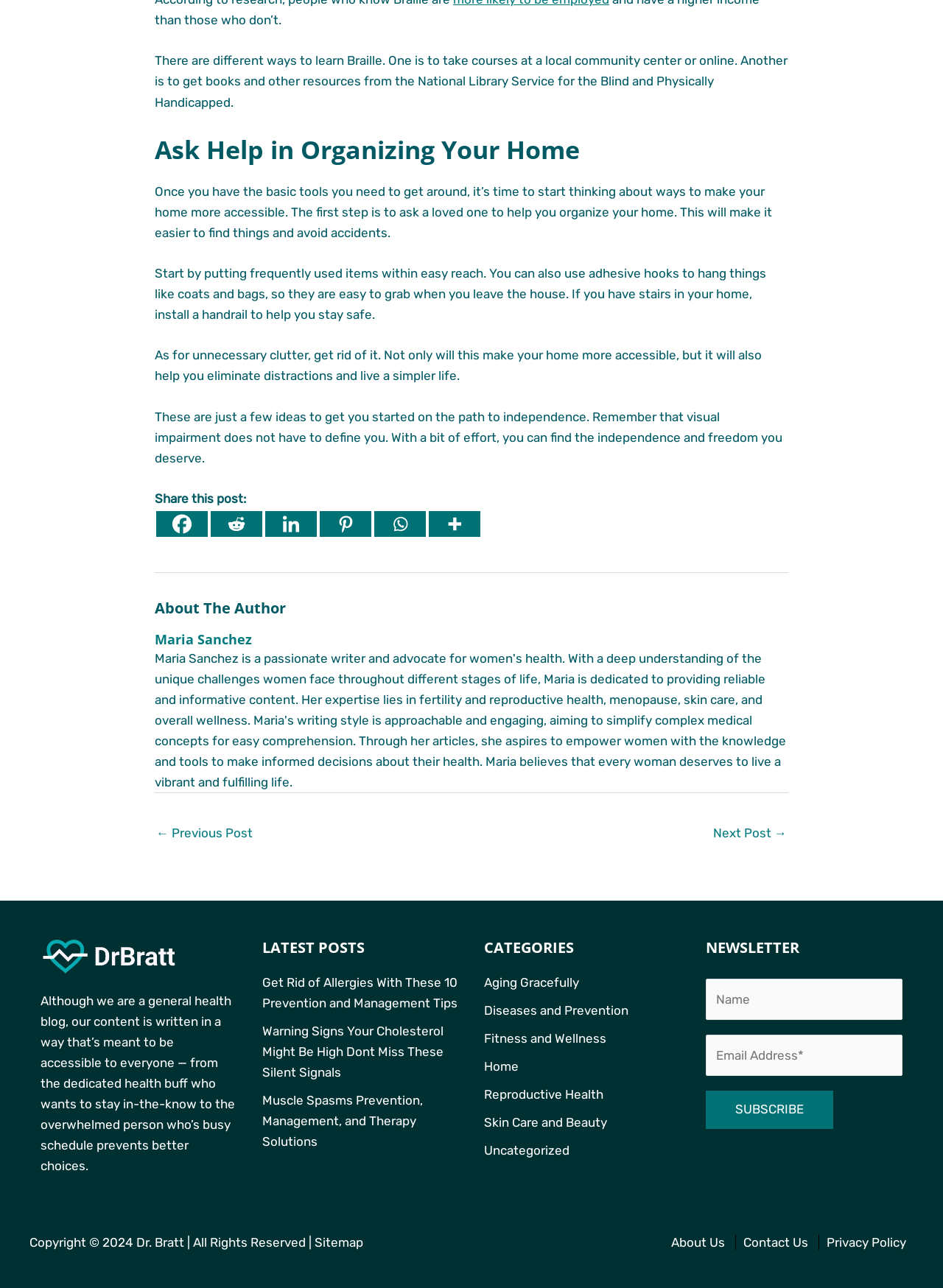Indicate the bounding box coordinates of the element that must be clicked to execute the instruction: "Share this post on Facebook". The coordinates should be given as four float numbers between 0 and 1, i.e., [left, top, right, bottom].

[0.166, 0.397, 0.22, 0.417]